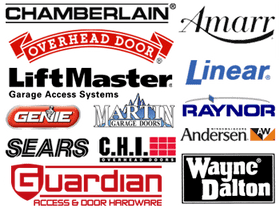Offer a detailed caption for the image presented.

The image showcases a collage of well-known brands associated with garage doors and garage door openers. Prominently featured are company logos such as Chamberlain, LiftMaster, Genie, and Amarr, among others, which represent a range of reputable manufacturers in the garage access systems industry. This vibrant collection emphasizes quality and expertise in garage door solutions, illustrating the variety of brands customers can trust for installation, repair, and maintenance services. The presence of these logos highlights the diverse options available, catering to various needs regarding garage door functionalities and styles.